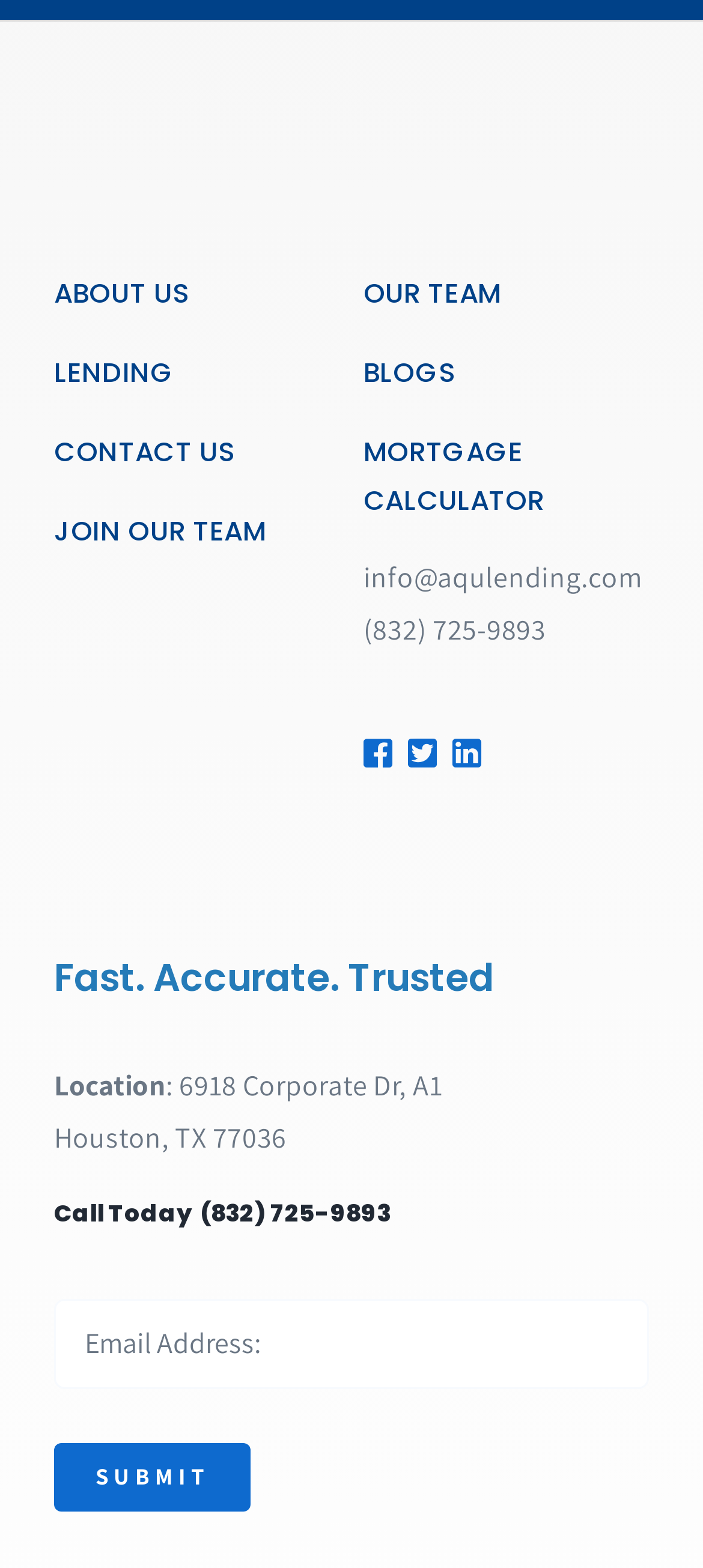Locate the bounding box coordinates of the element I should click to achieve the following instruction: "Click ABOUT US".

[0.077, 0.171, 0.483, 0.202]